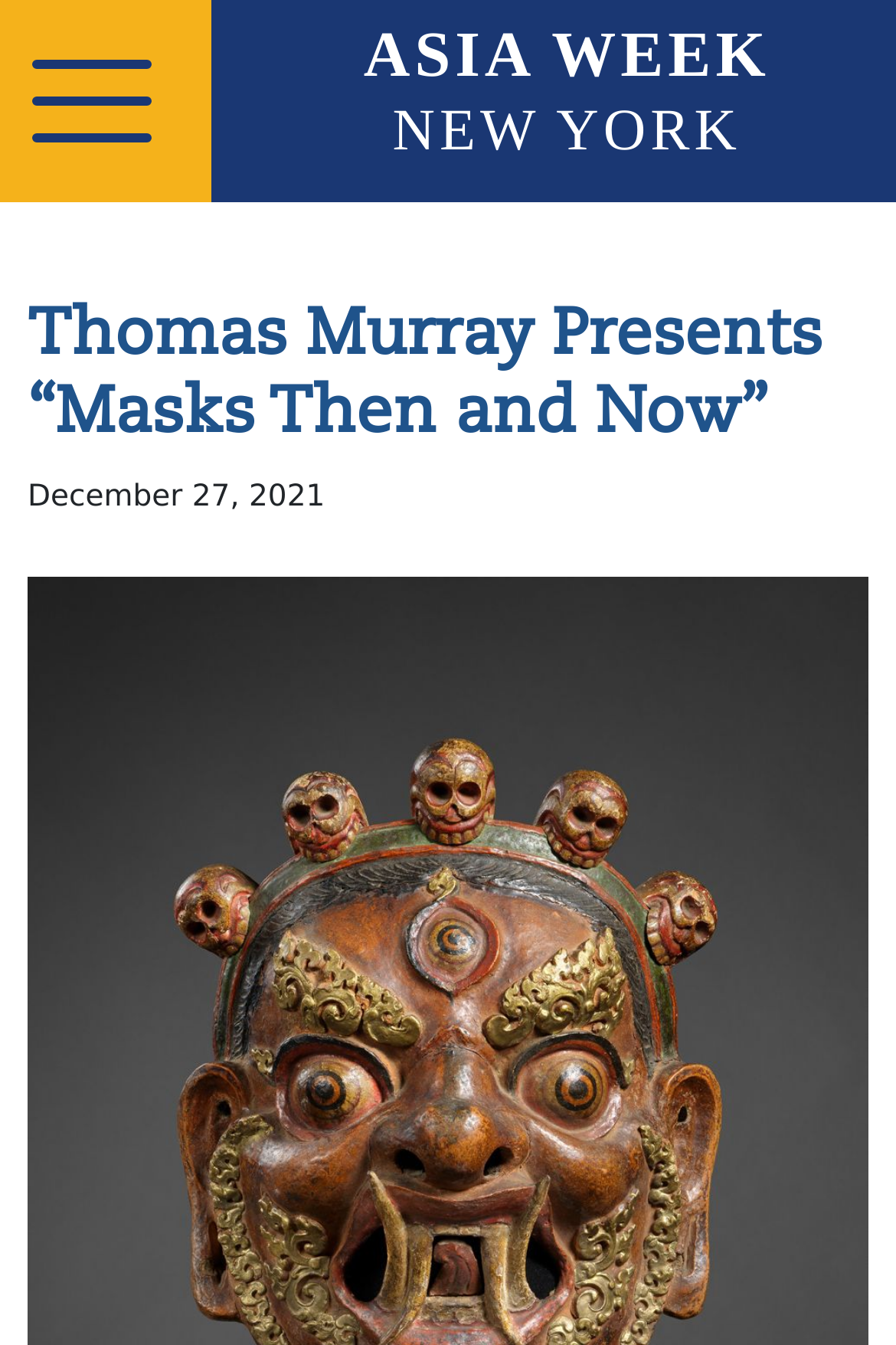Answer the following query concisely with a single word or phrase:
What is the purpose of the button?

Toggle navigation